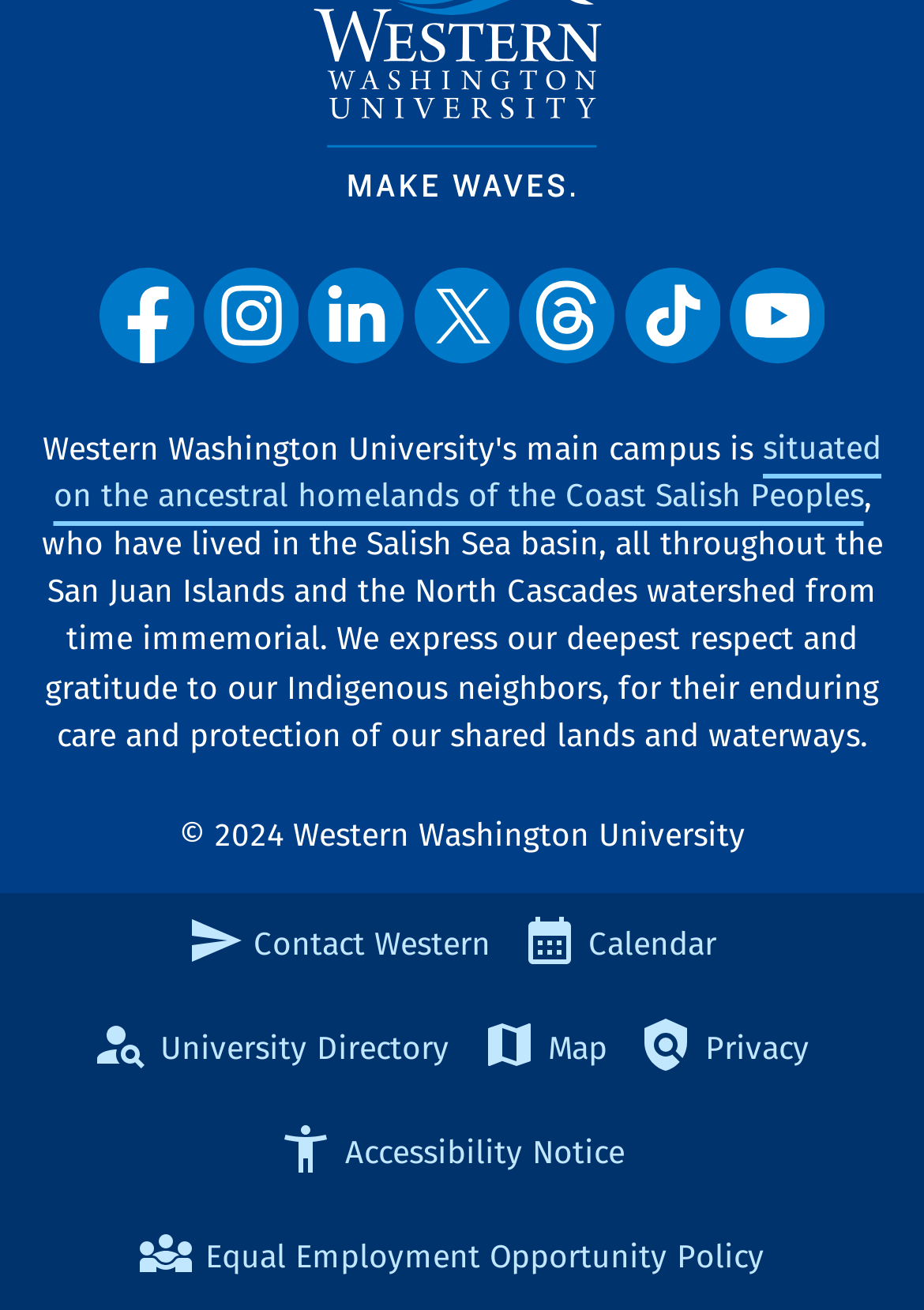Pinpoint the bounding box coordinates of the area that must be clicked to complete this instruction: "View the University Directory".

[0.101, 0.762, 0.51, 0.841]